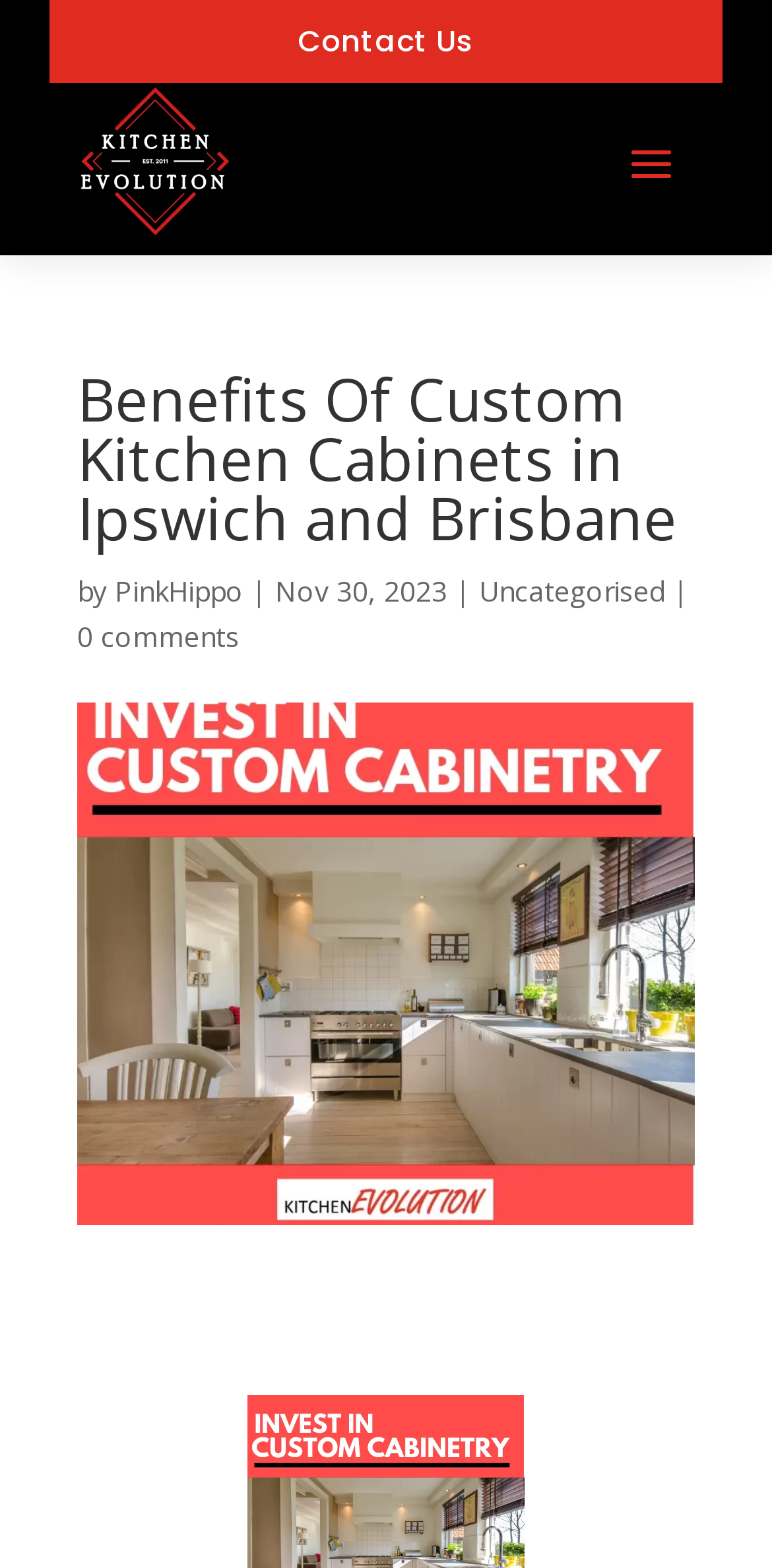Give a concise answer using only one word or phrase for this question:
What is the name of the company?

Kitchen Evolution